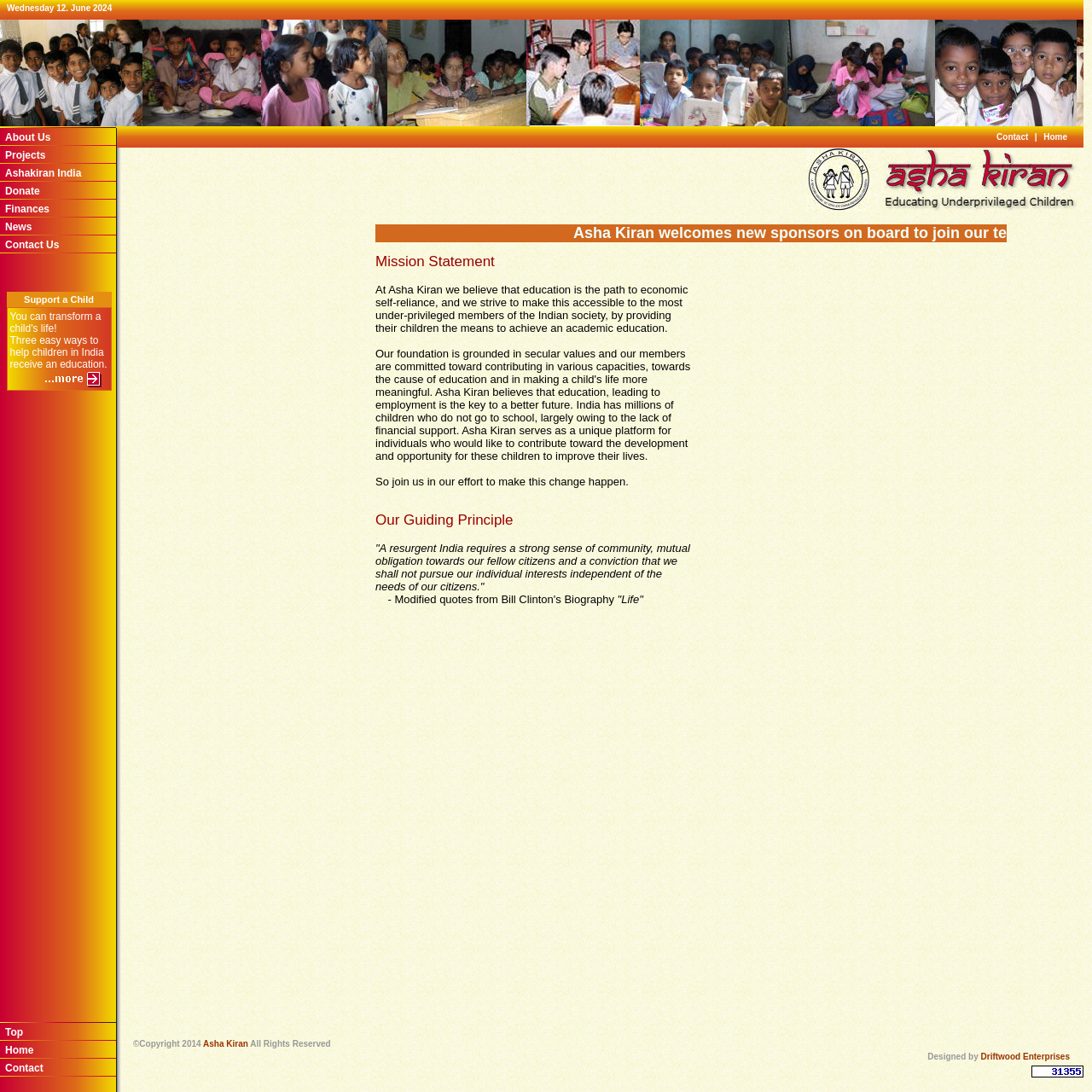Using the image as a reference, answer the following question in as much detail as possible:
What are the options in the top navigation menu?

The top navigation menu is located in a layout table with coordinates [0.0, 0.135, 0.992, 0.6]. It contains several layout table cells, each containing a link element with the respective option text.